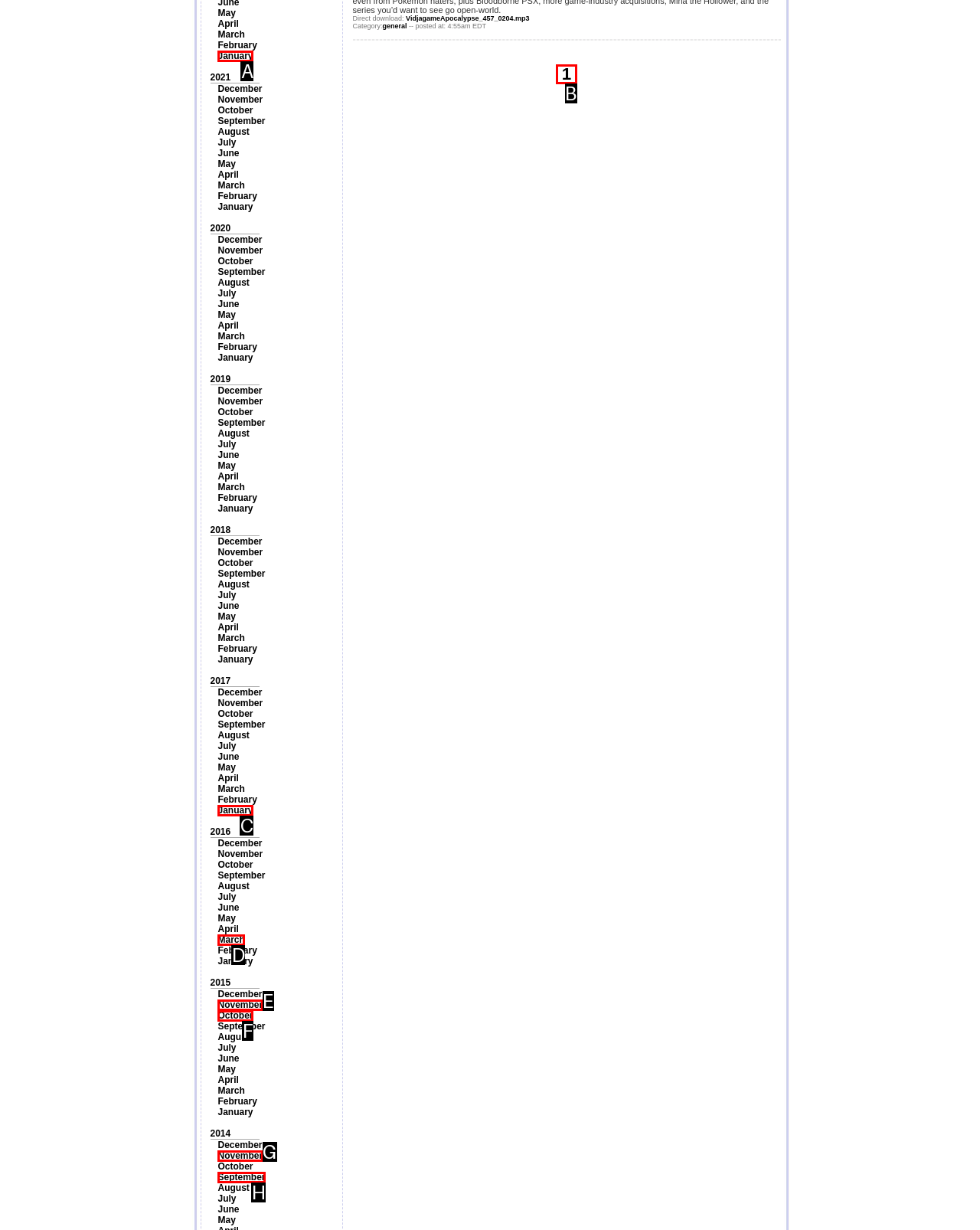Find the HTML element that suits the description: January
Indicate your answer with the letter of the matching option from the choices provided.

A